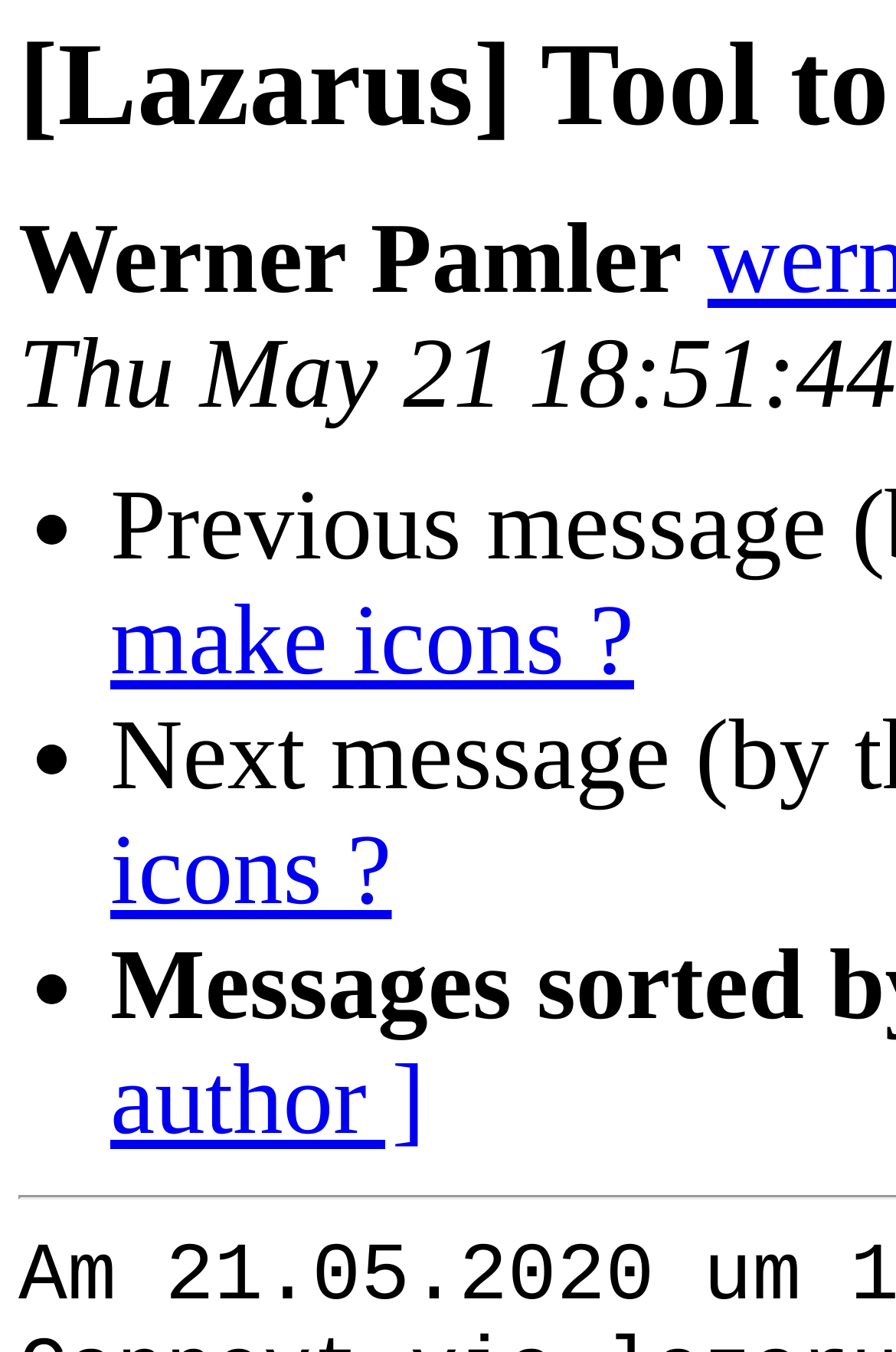Determine the main text heading of the webpage and provide its content.

[Lazarus] Tool to make icons ?